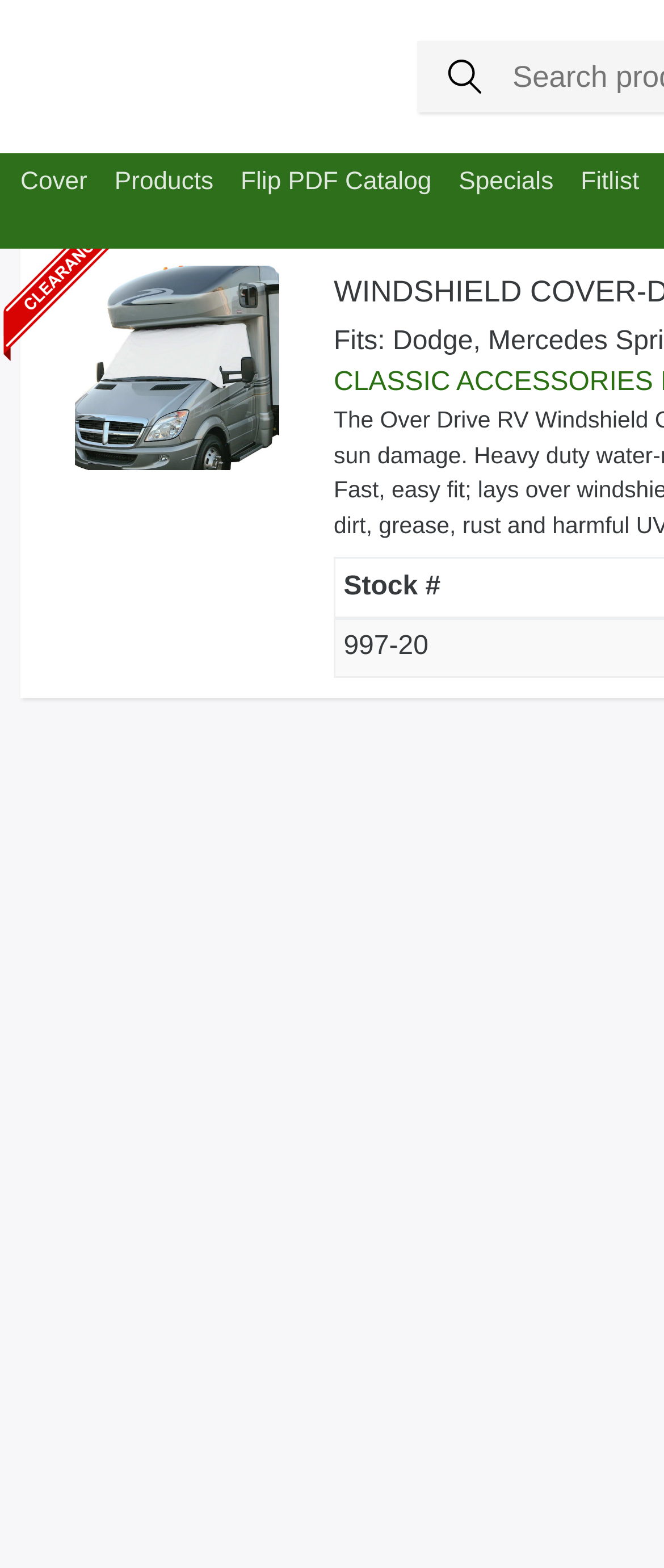Given the element description, predict the bounding box coordinates in the format (top-left x, top-left y, bottom-right x, bottom-right y), using floating point numbers between 0 and 1: parent_node: (587) 989-1271

[0.072, 0.02, 0.628, 0.077]